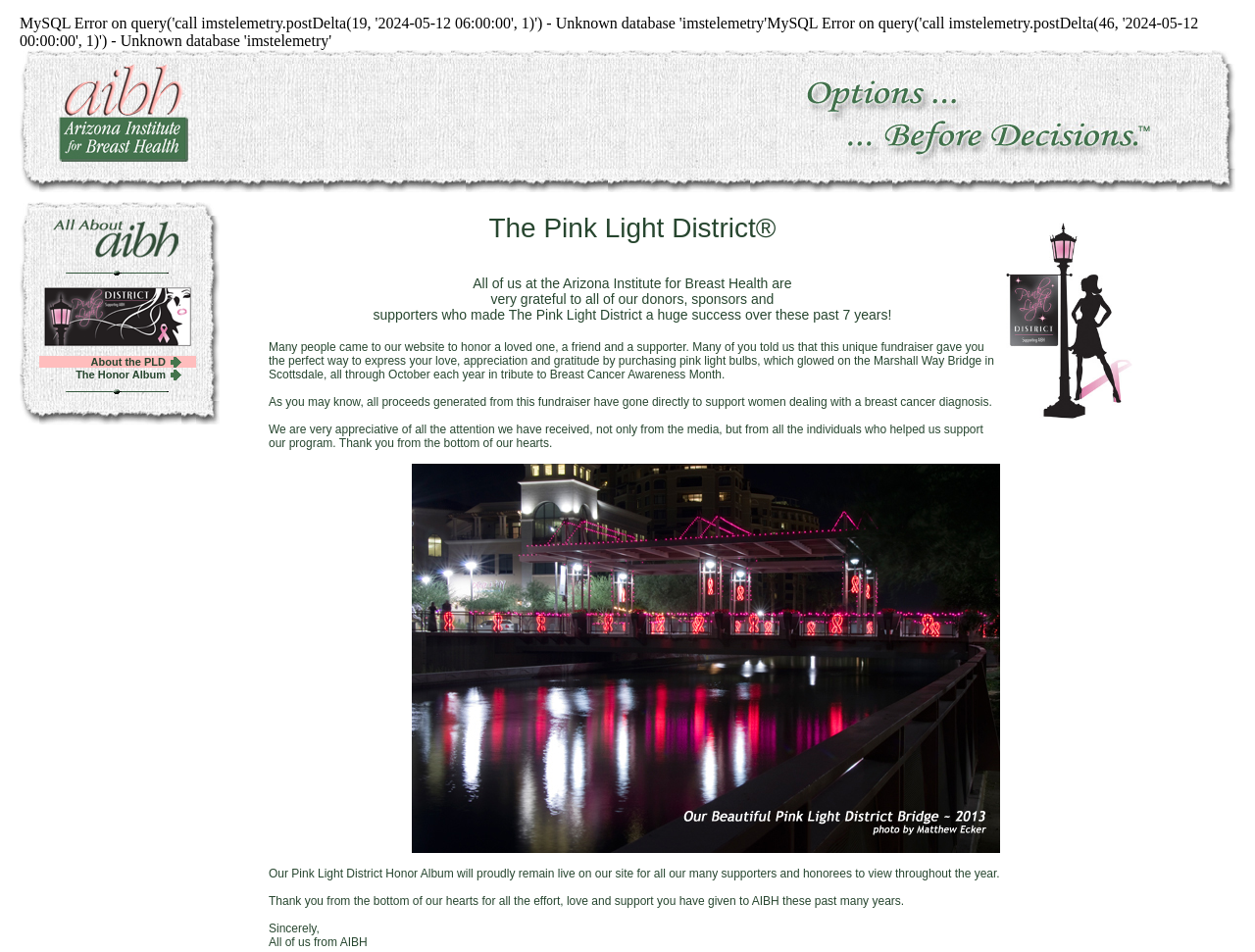Answer the following in one word or a short phrase: 
How many images are on the webpage?

Multiple